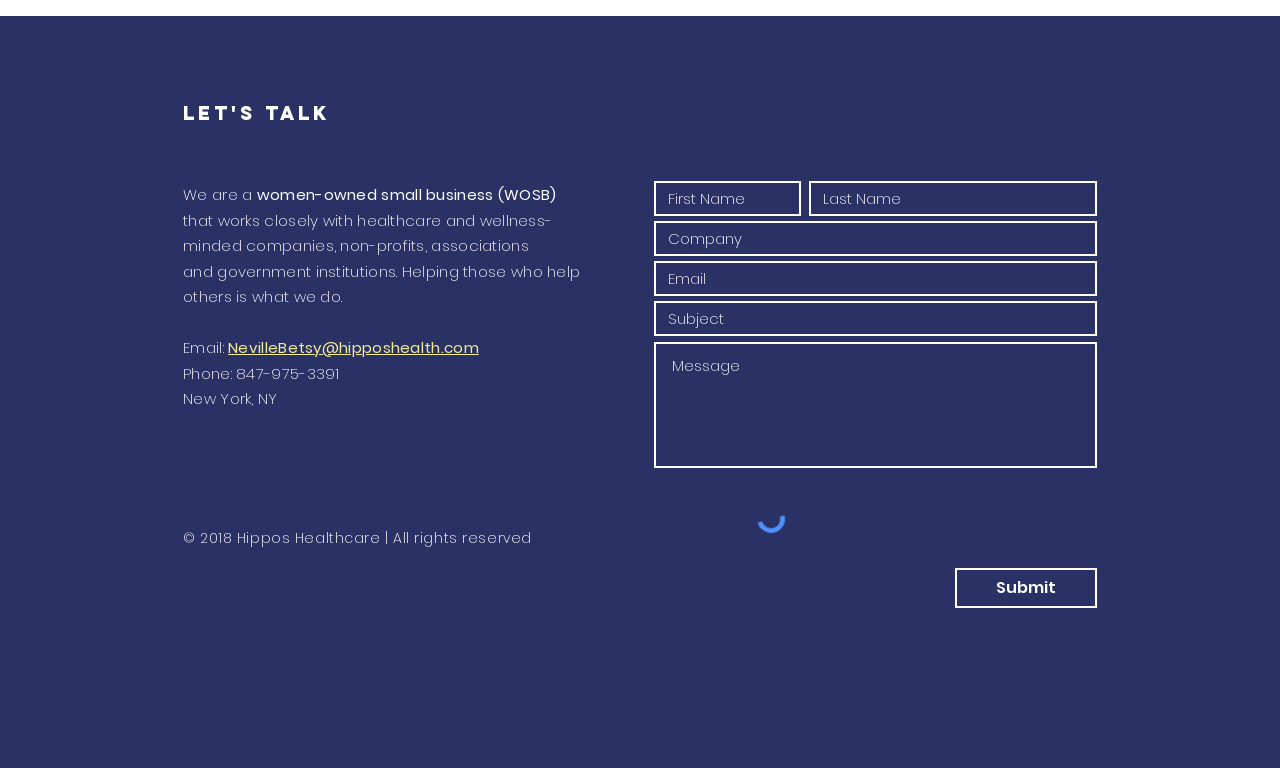Please locate the bounding box coordinates of the element that should be clicked to achieve the given instruction: "Enter email".

[0.511, 0.34, 0.857, 0.385]